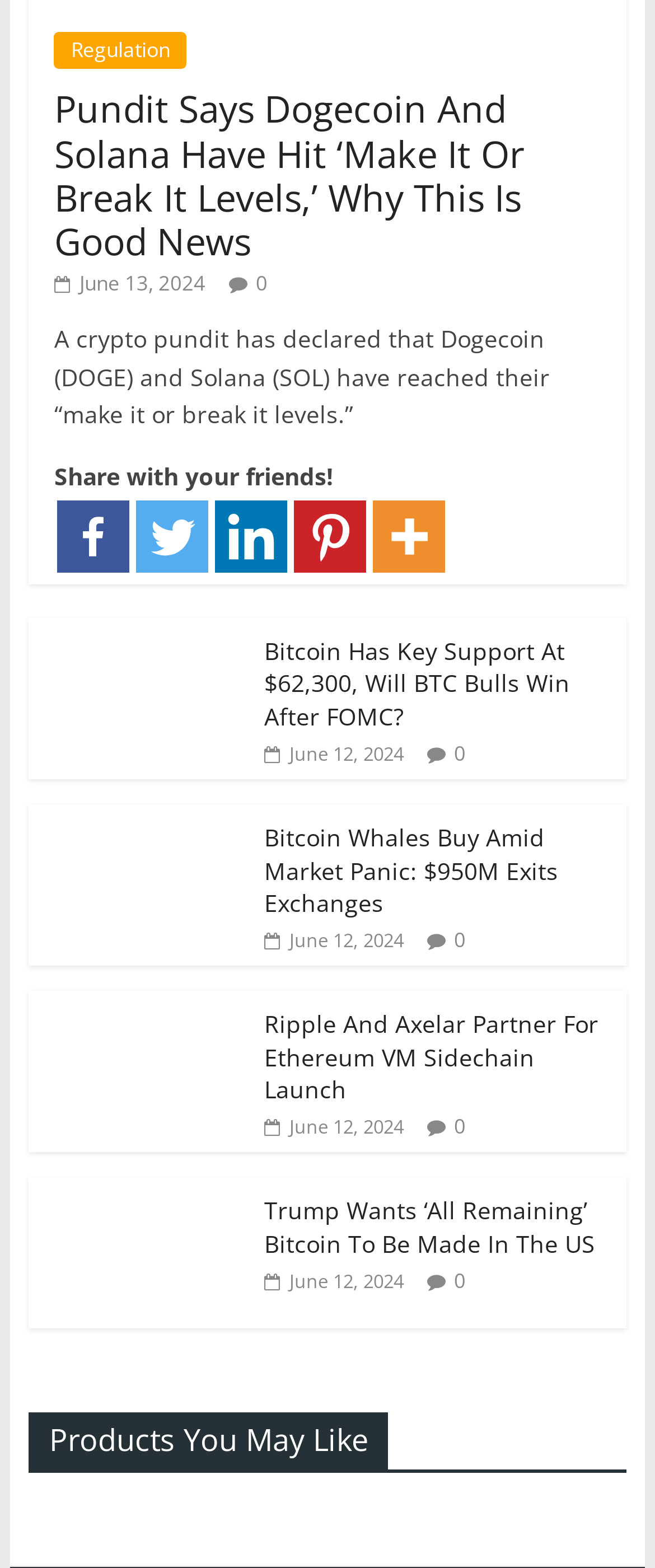Identify the bounding box coordinates of the element that should be clicked to fulfill this task: "Read the article about Dogecoin and Solana". The coordinates should be provided as four float numbers between 0 and 1, i.e., [left, top, right, bottom].

[0.083, 0.044, 0.917, 0.168]